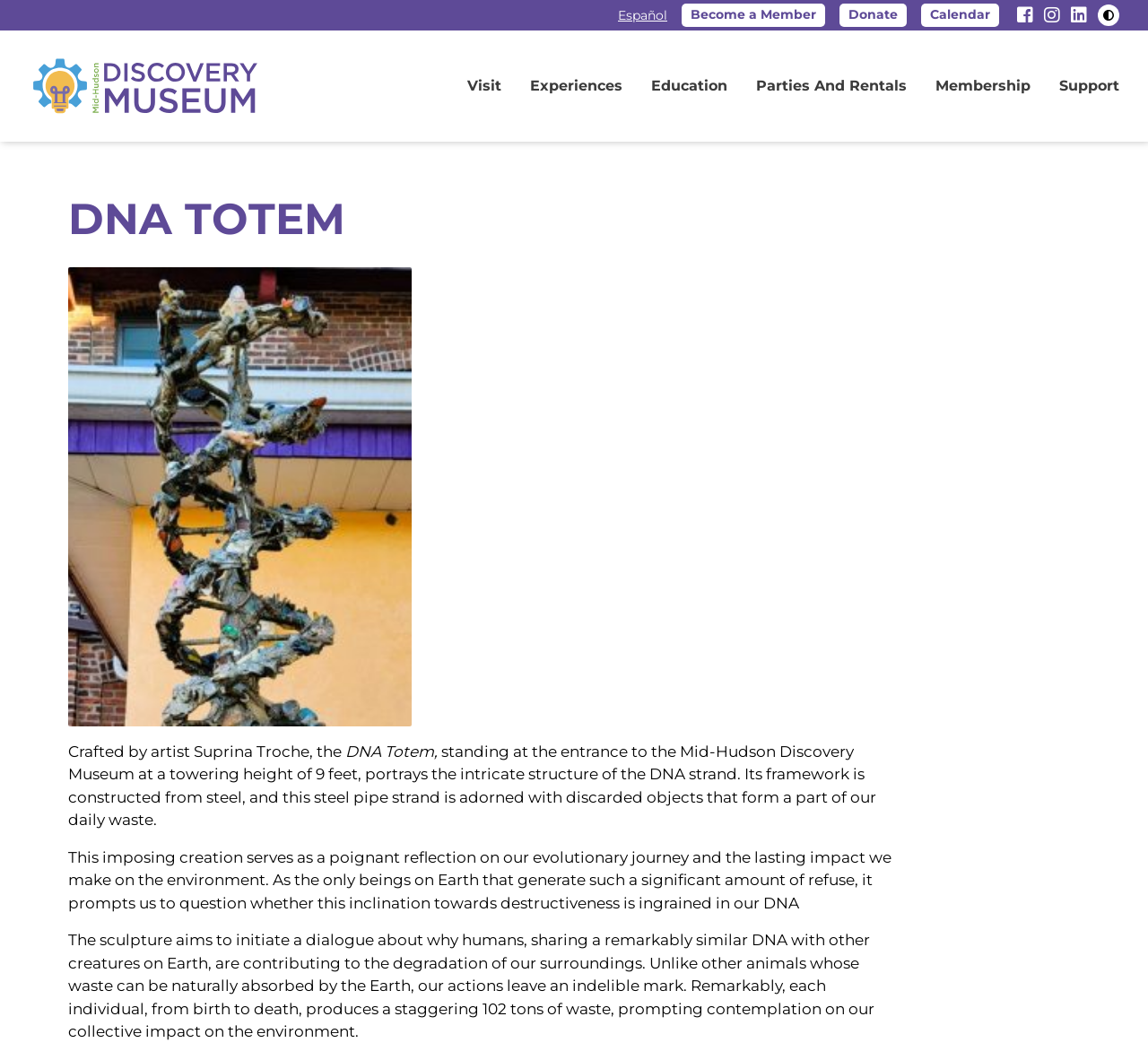Could you locate the bounding box coordinates for the section that should be clicked to accomplish this task: "Visit the 'Experiences' page".

[0.462, 0.059, 0.542, 0.103]